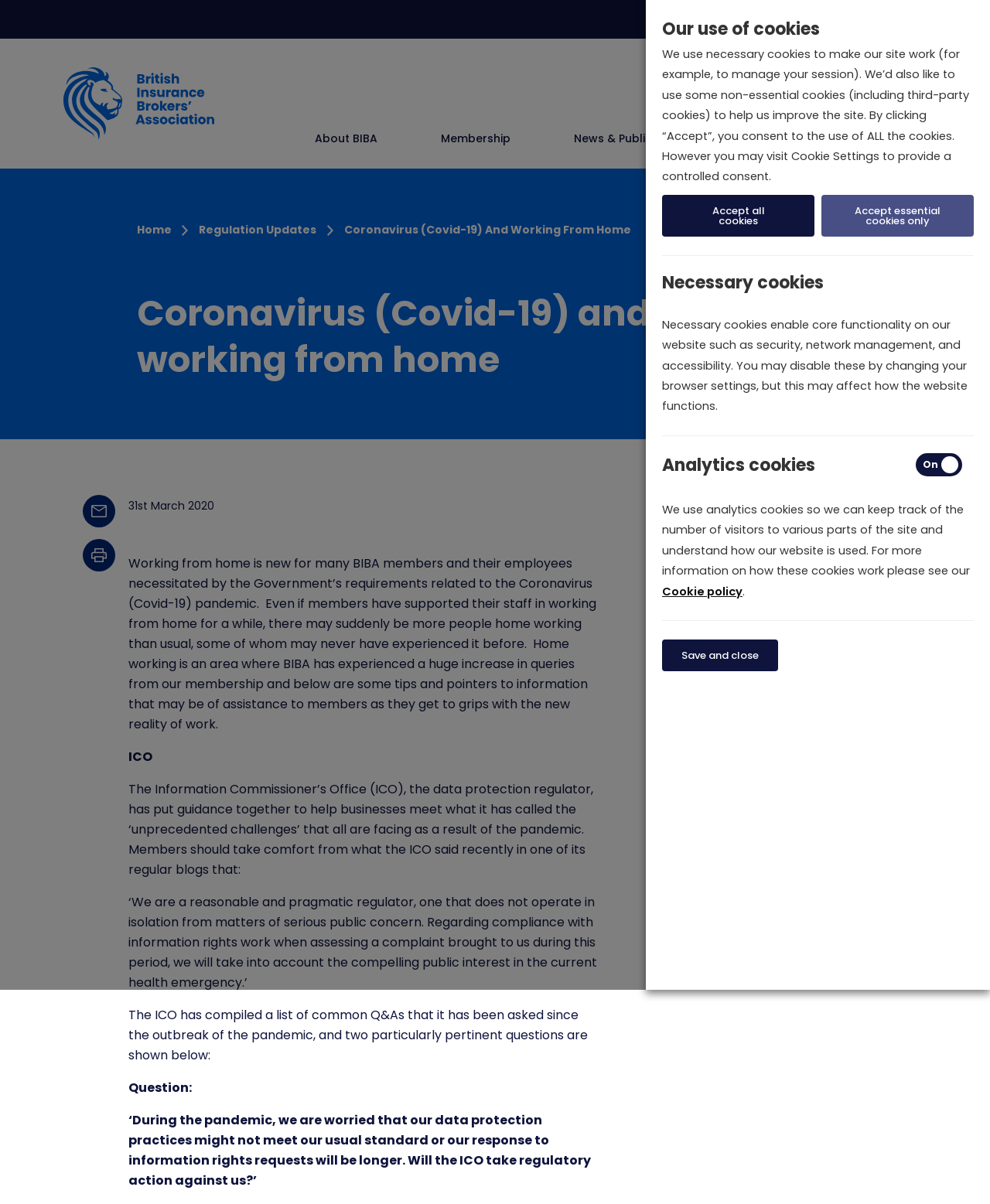Please identify the bounding box coordinates of the element that needs to be clicked to execute the following command: "Click the 'FIND INSURANCE' button". Provide the bounding box using four float numbers between 0 and 1, formatted as [left, top, right, bottom].

[0.808, 0.055, 0.936, 0.087]